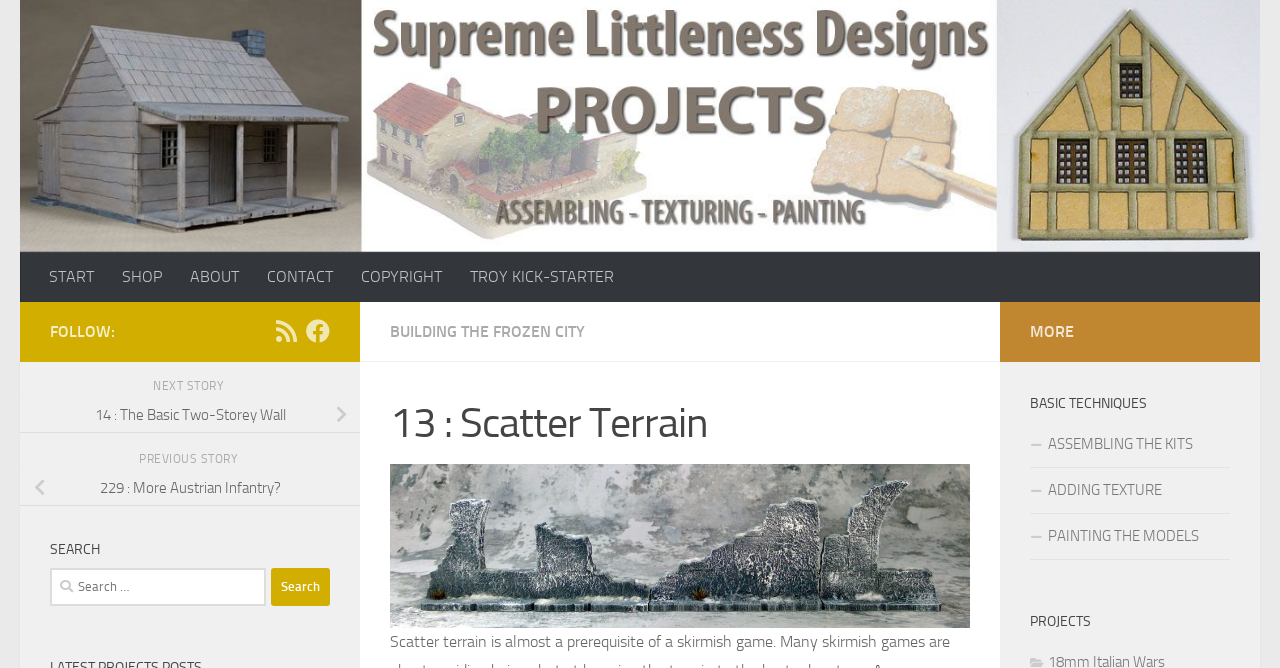Could you specify the bounding box coordinates for the clickable section to complete the following instruction: "Click on the 'START' link"?

[0.027, 0.377, 0.084, 0.451]